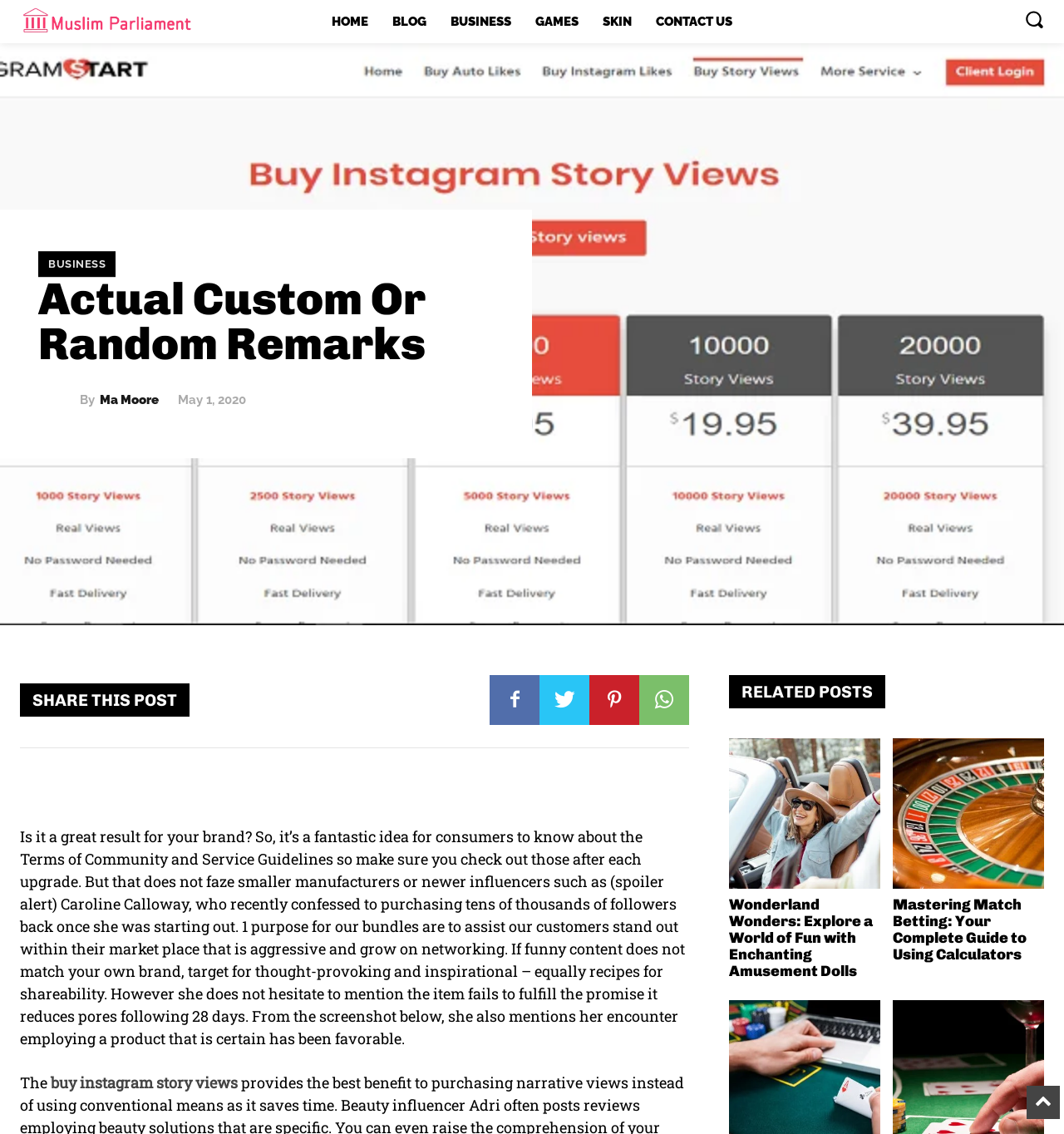Identify the bounding box for the described UI element. Provide the coordinates in (top-left x, top-left y, bottom-right x, bottom-right y) format with values ranging from 0 to 1: Contact Us

[0.607, 0.008, 0.698, 0.03]